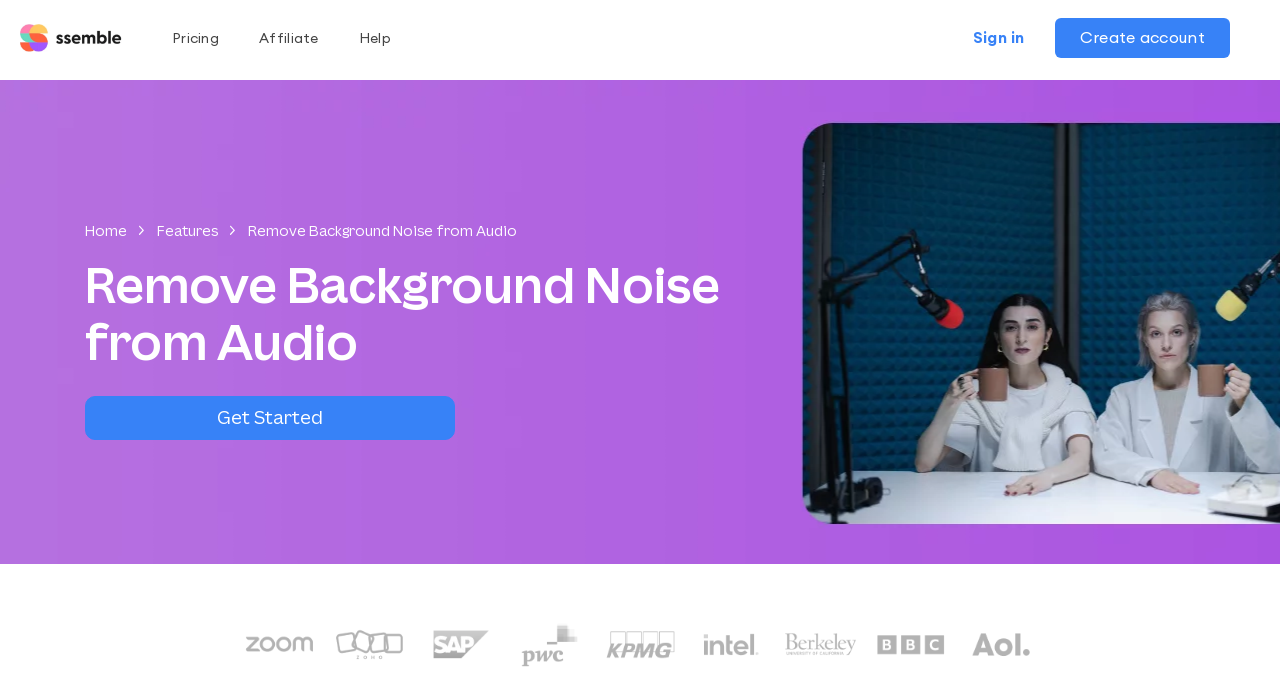Provide your answer in a single word or phrase: 
How many navigation links are at the top?

3